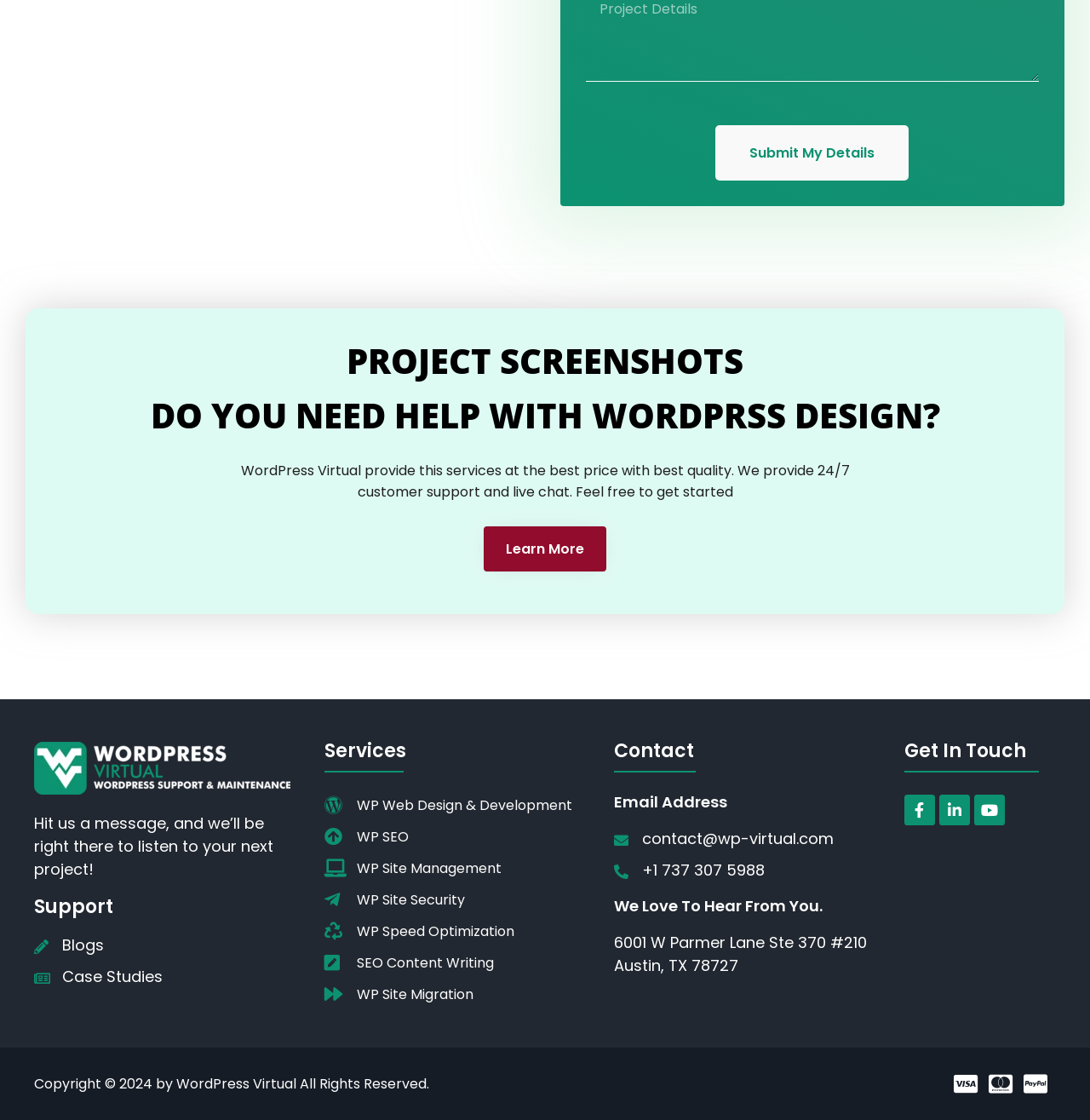Show the bounding box coordinates for the HTML element as described: "+1 737 307 5988".

[0.563, 0.767, 0.798, 0.787]